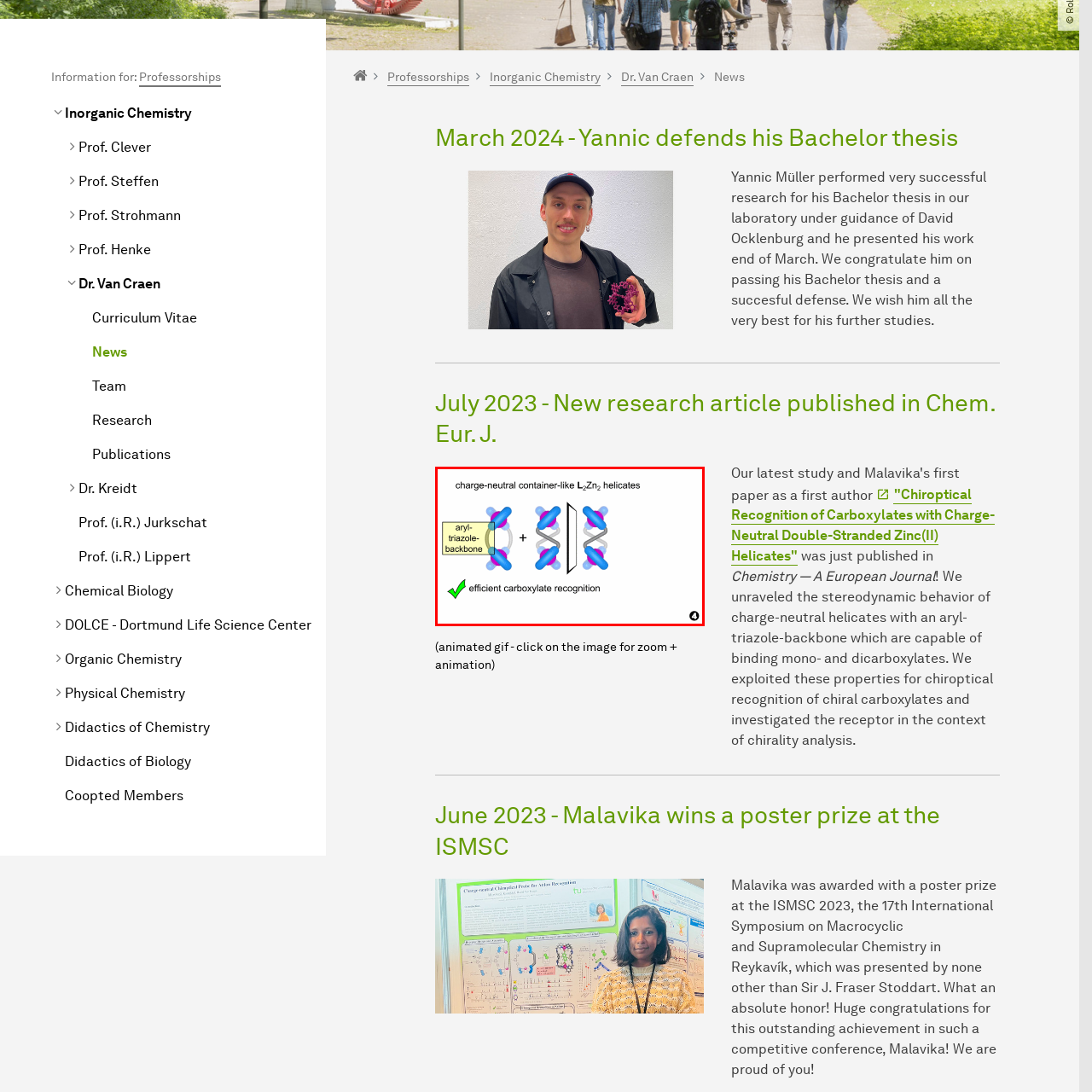Offer a comprehensive description of the image enclosed by the red box.

The image illustrates a conceptual diagram focusing on charge-neutral container-like L₂Zn₂ helicates, showcasing their structural components and functional capabilities. At the left, the aryl-triazole backbone is highlighted, which plays a critical role in the helicate's architecture. The diagram uses vivid colors—blue and pink—to depict the molecular structures of the helicates, emphasizing their unique configurations. The center features a visual representation of the helicate assembly, while the right side notes the helicates' ability for "efficient carboxylate recognition," indicating their relevance in chemical interactions. This animated picture is part of a broader research effort in the field of chiroptical analysis, specifically relating to the study of chirality in carboxylates. The image is designed to engage viewers actively, inviting them to click for a zoomed-in view and animation, enhancing the understanding of the dynamic properties of these molecular structures.